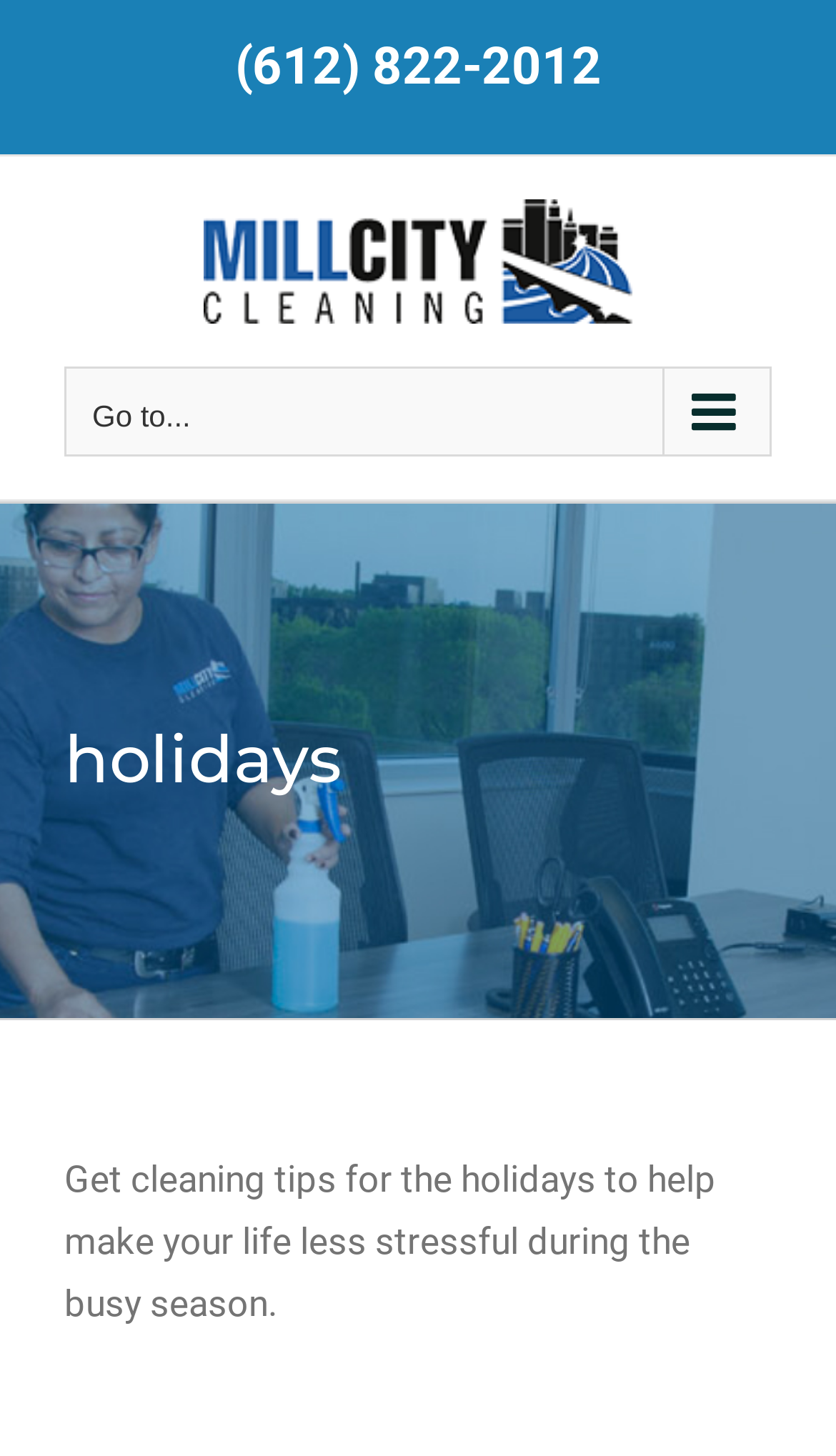What is the logo of the company?
Using the image as a reference, give a one-word or short phrase answer.

Mill City Cleaning Logo